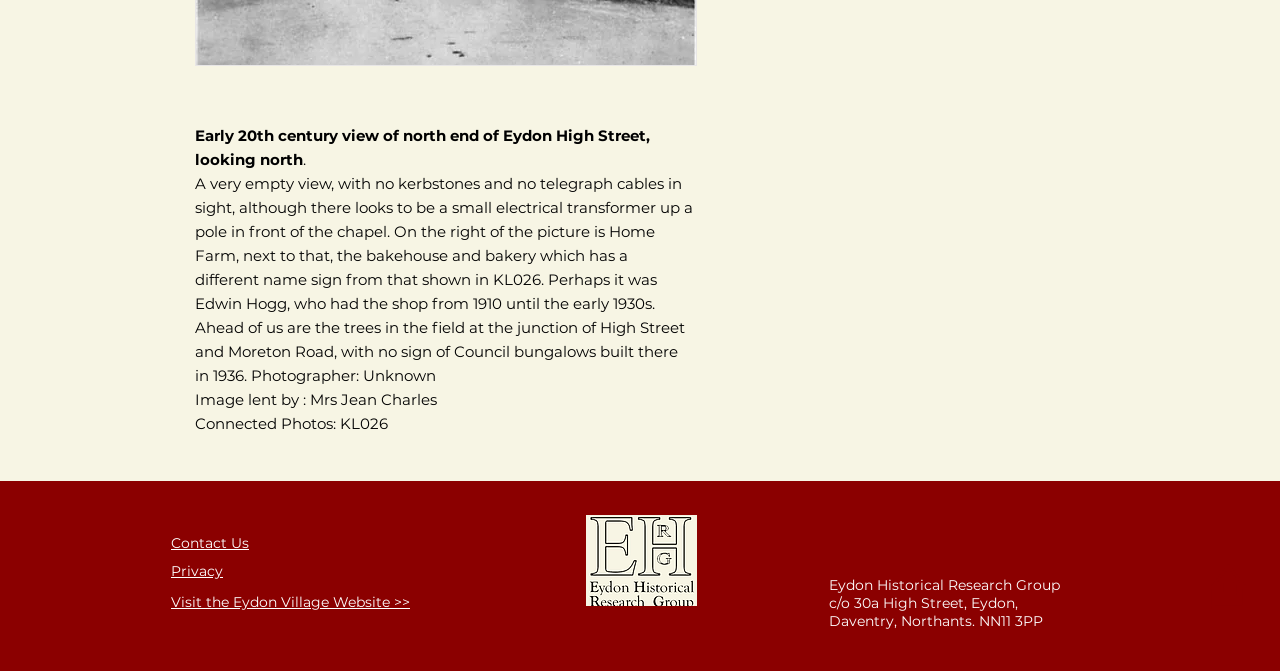Provide the bounding box coordinates of the HTML element described as: "#comp-kfjz5m4s svg [data-color="1"] {fill: #8B0000;}". The bounding box coordinates should be four float numbers between 0 and 1, i.e., [left, top, right, bottom].

[0.947, 0.839, 0.973, 0.906]